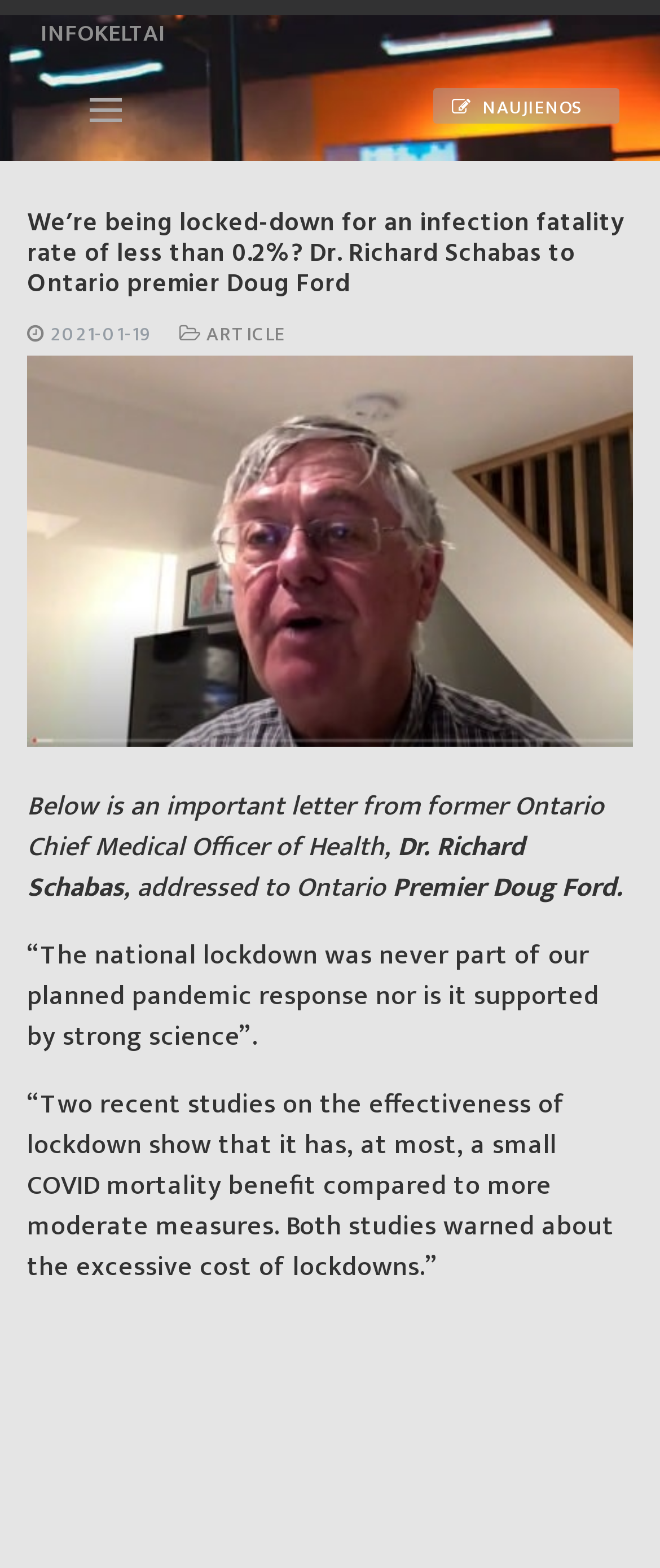Who wrote the letter to Ontario Premier Doug Ford?
Carefully examine the image and provide a detailed answer to the question.

The author of the letter can be found in the article content, which is 'Dr. Richard Schabas', the former Ontario Chief Medical Officer of Health.